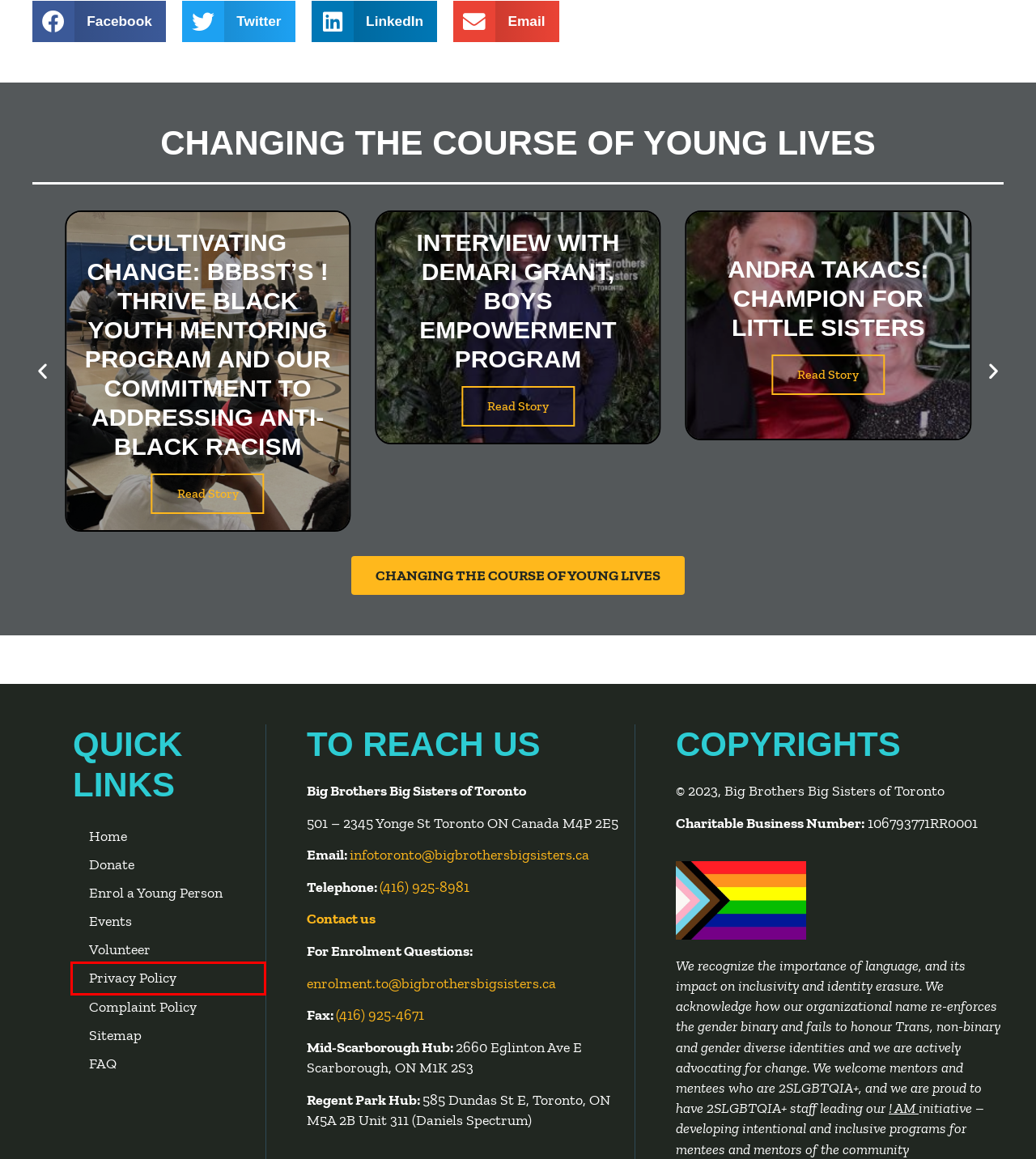Observe the webpage screenshot and focus on the red bounding box surrounding a UI element. Choose the most appropriate webpage description that corresponds to the new webpage after clicking the element in the bounding box. Here are the candidates:
A. Story - BBBST
B. Privacy Policy - BBBST
C. Contact Us - BBBST
D. Celebrating Women's Day: The Power of Women in Philanthropy and Mentorship - BBBST
E. Enrol a Young Person - BBBST
F. Celebrating World Social Work Day - BBBST
G. Complaints Policy - BBBST
H. Volunteering with Youth | Donate to Youth Mentorship Programs

B